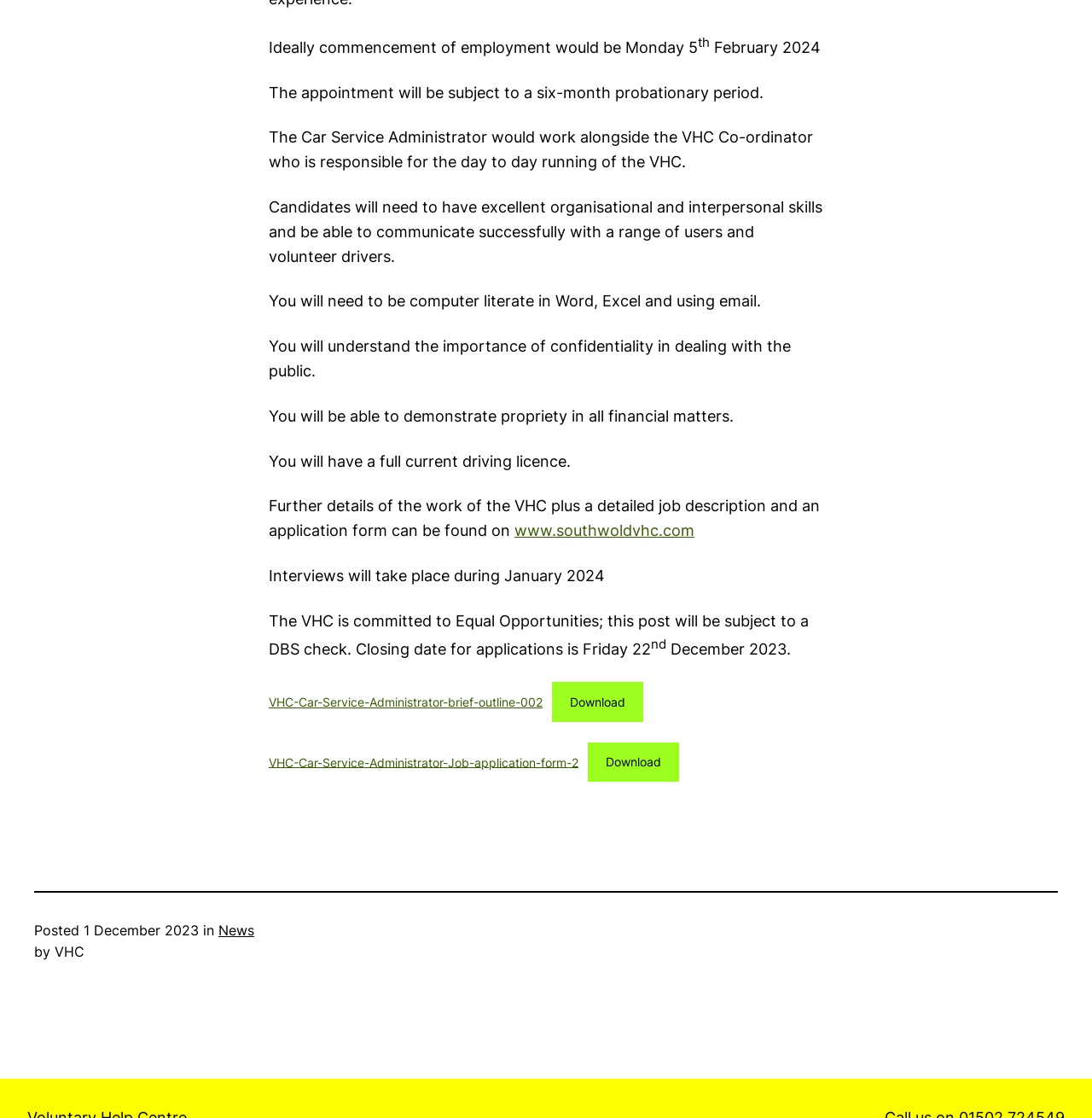Ascertain the bounding box coordinates for the UI element detailed here: "01502 724549". The coordinates should be provided as [left, top, right, bottom] with each value being a float between 0 and 1.

[0.885, 0.949, 0.975, 0.964]